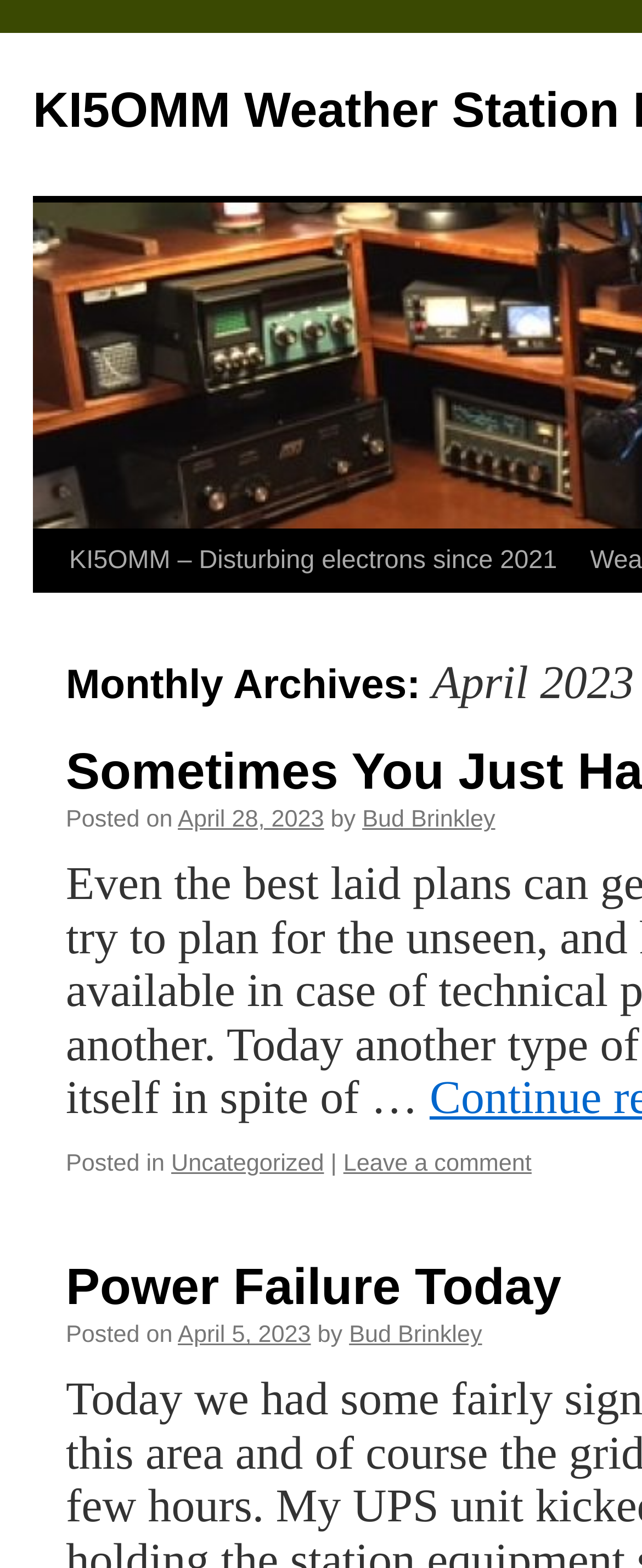Find the bounding box coordinates of the element's region that should be clicked in order to follow the given instruction: "Read post from April 28, 2023". The coordinates should consist of four float numbers between 0 and 1, i.e., [left, top, right, bottom].

[0.277, 0.515, 0.505, 0.532]